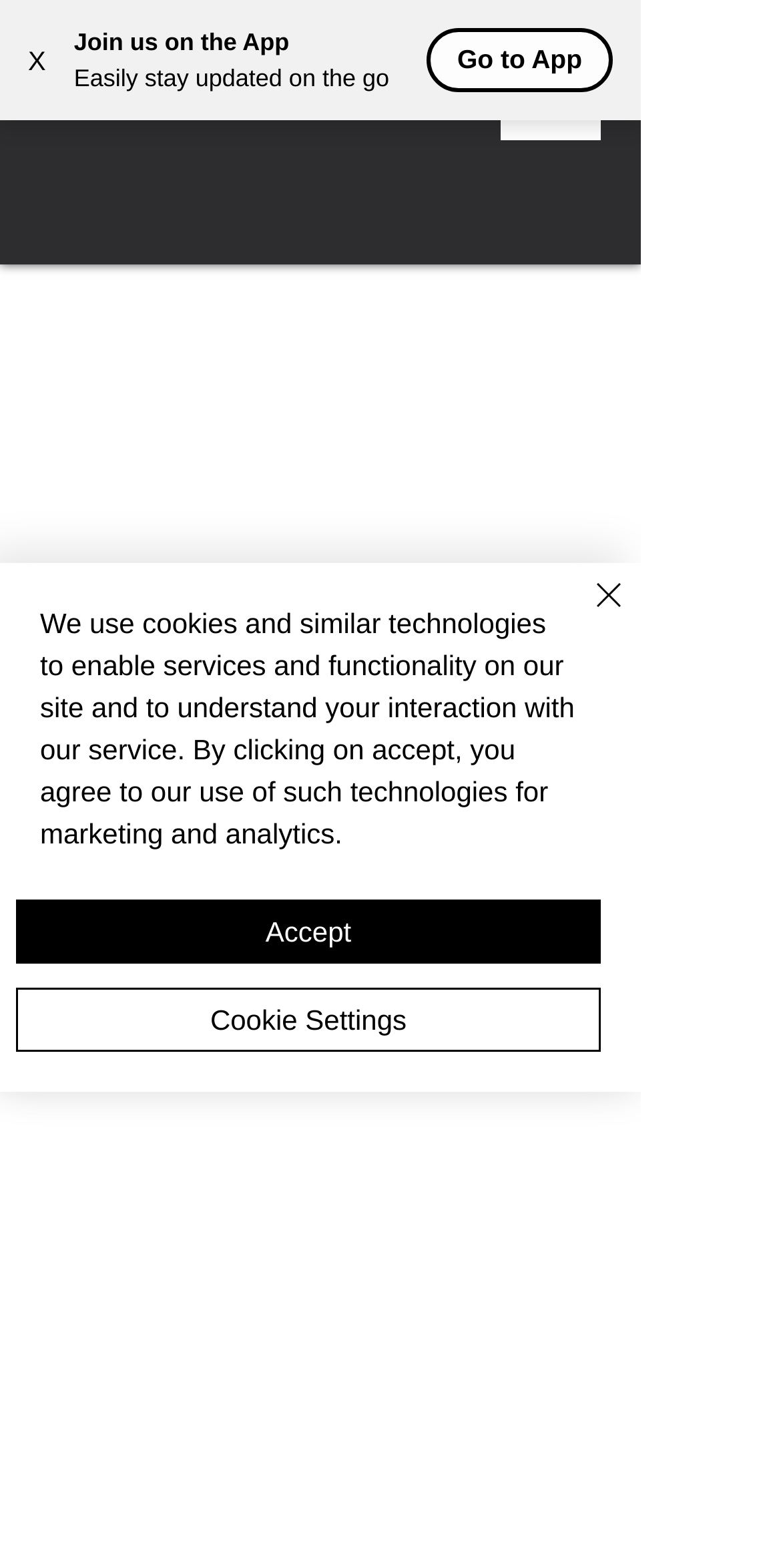What is the purpose of the button with the 'X' symbol?
Please provide a single word or phrase as your answer based on the screenshot.

Close